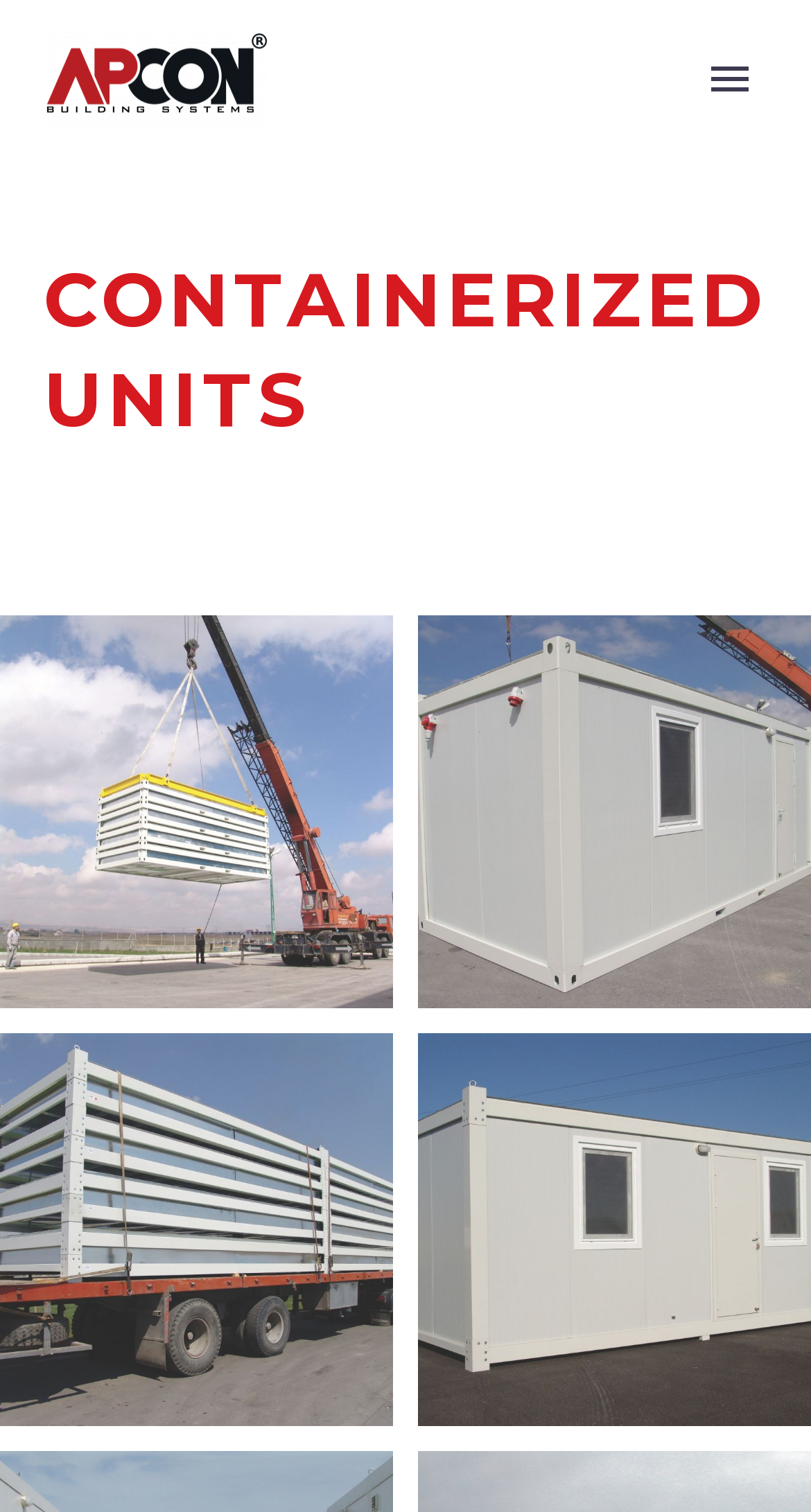How many images of containerized units are on this webpage?
Examine the screenshot and reply with a single word or phrase.

4